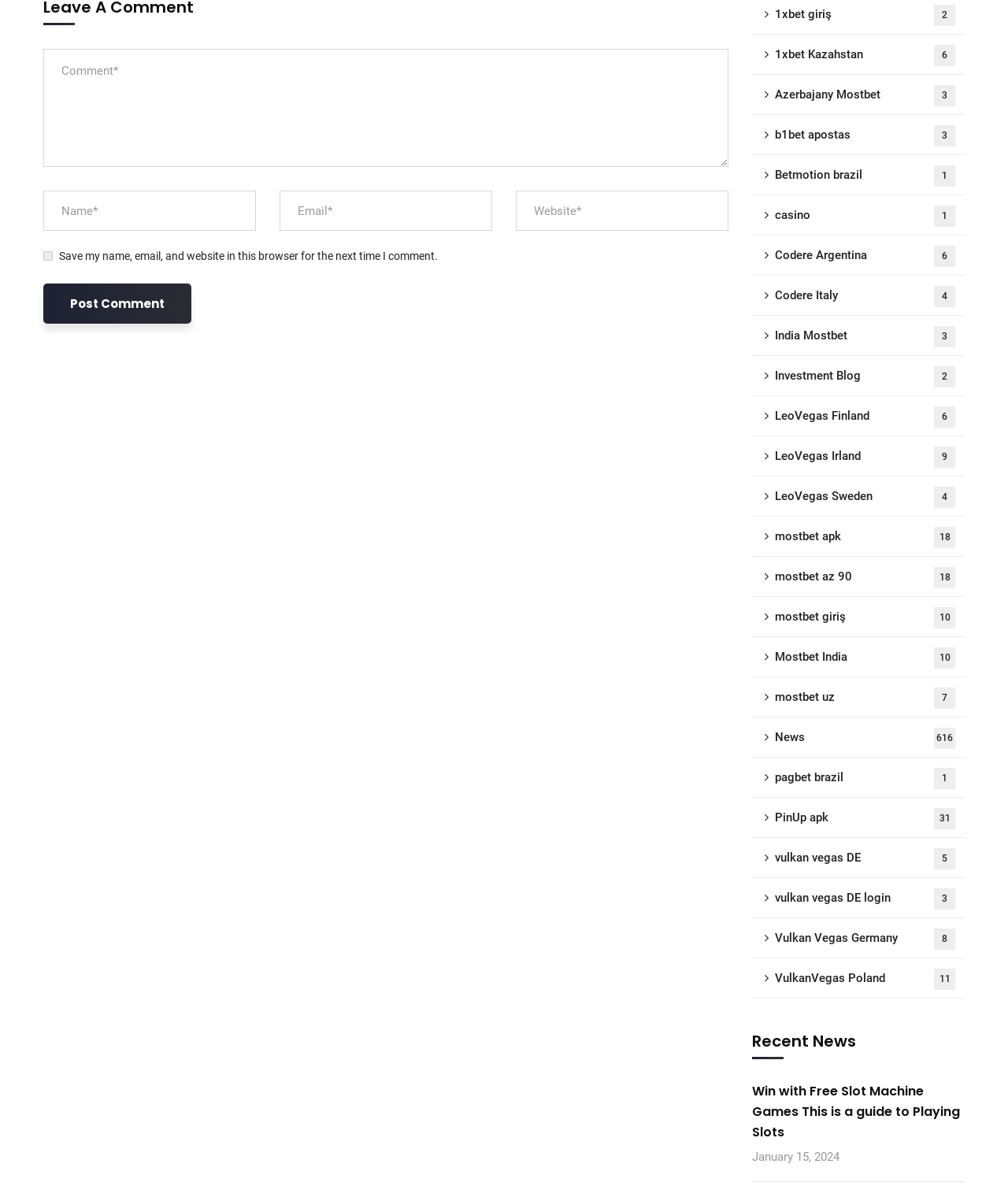Please identify the bounding box coordinates of the area I need to click to accomplish the following instruction: "Click the 'Mostbet Kazahstan 6' link".

[0.746, 0.029, 0.957, 0.063]